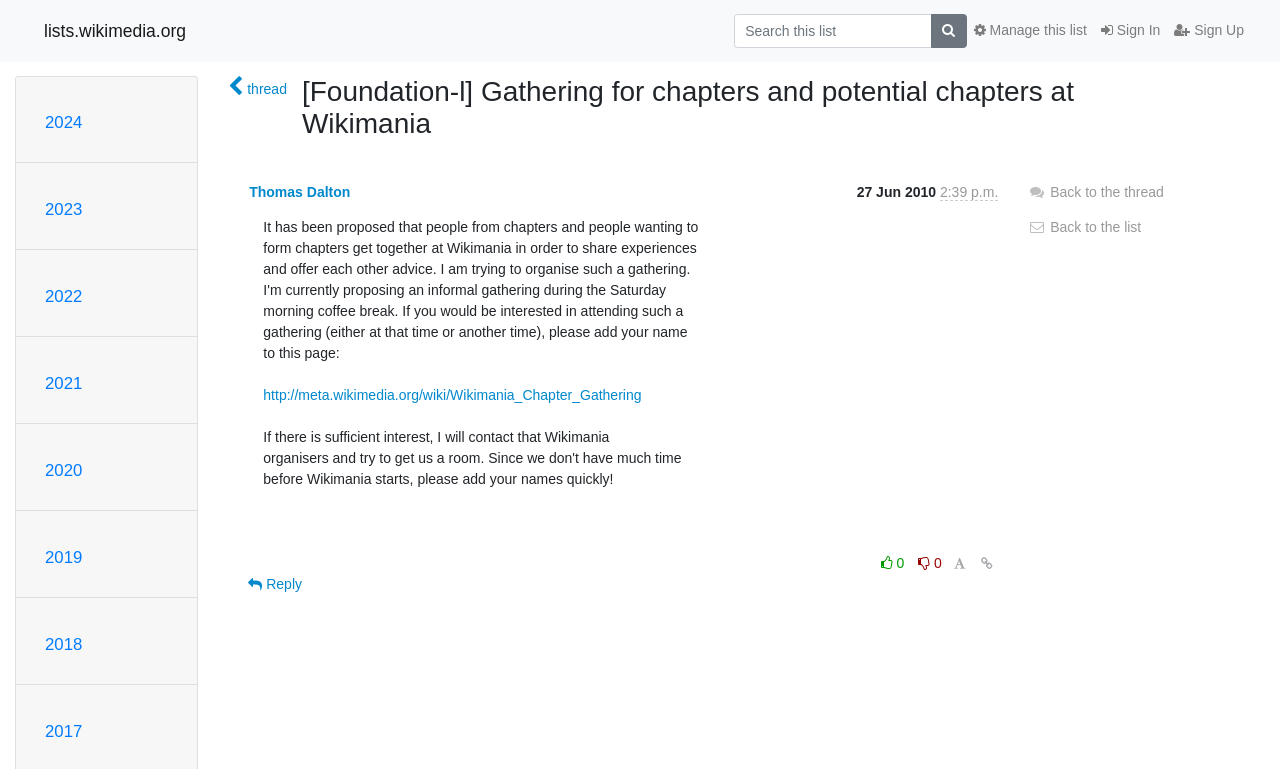How many years are listed on the webpage?
Based on the content of the image, thoroughly explain and answer the question.

The webpage has a list of years on the left side, starting from 2017 to 2024, which are 8 years in total.